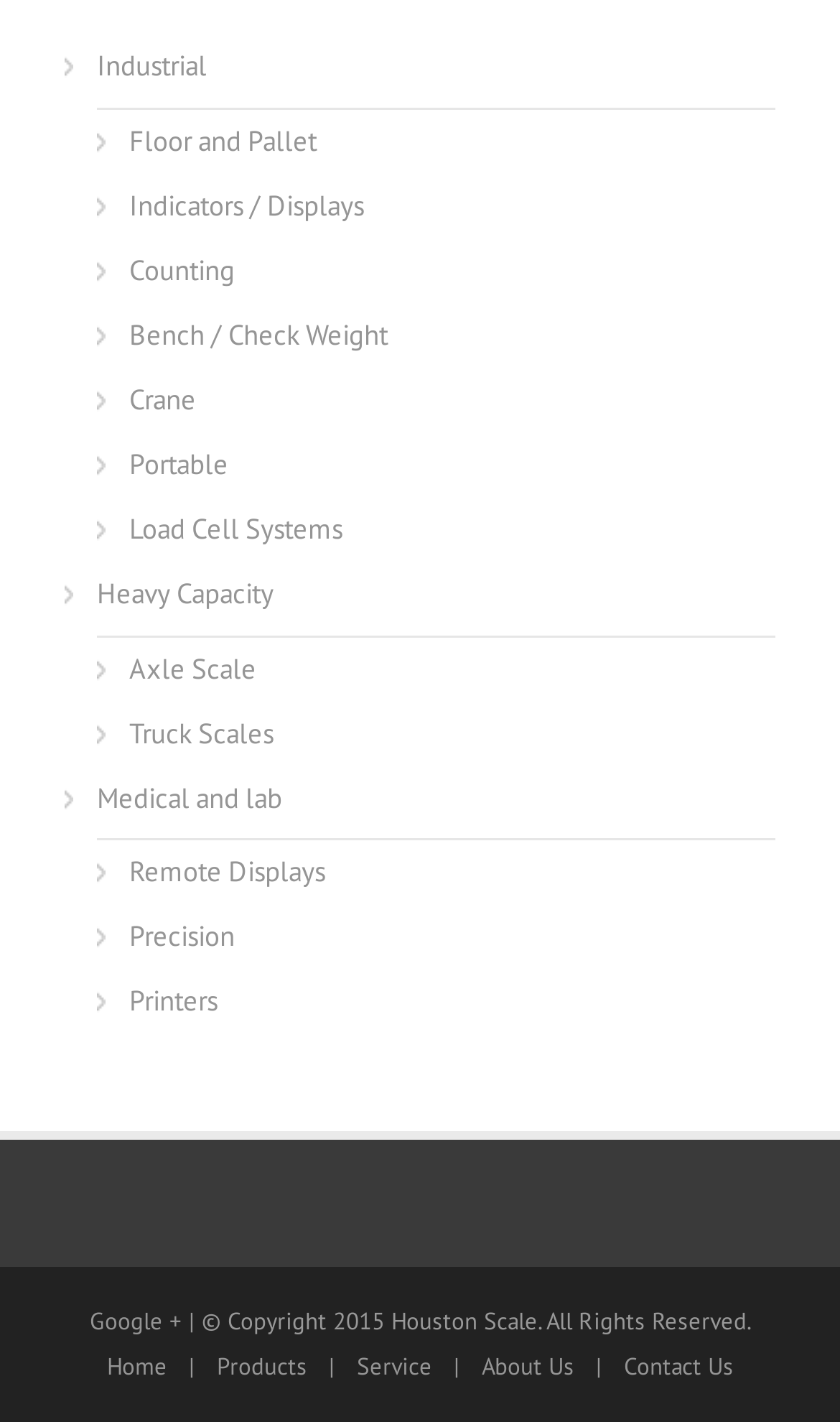How many main categories are available on the webpage?
Refer to the image and provide a concise answer in one word or phrase.

4